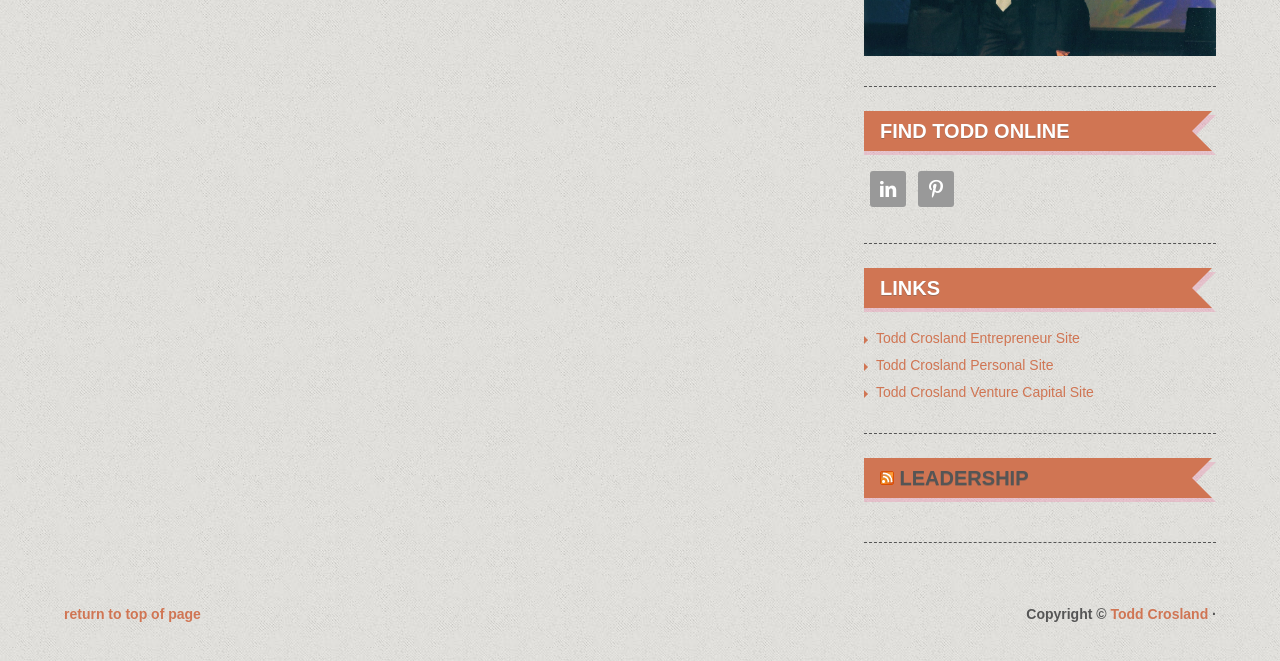Observe the image and answer the following question in detail: What is the purpose of the 'return to top of page' link?

The 'return to top of page' link is located at the bottom of the webpage, suggesting that its purpose is to allow users to quickly navigate back to the top of the page.